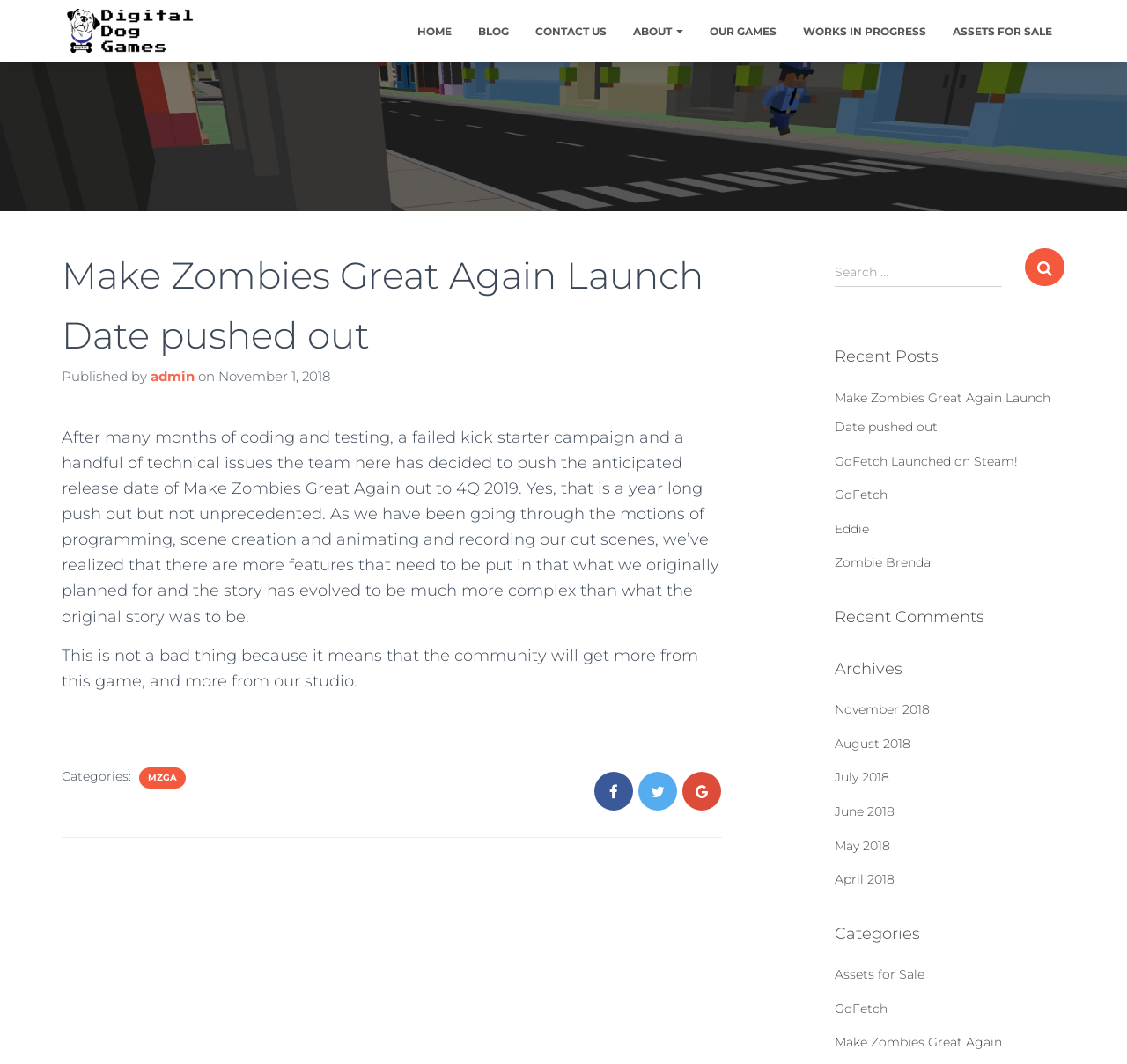What is the purpose of the search box?
Examine the image closely and answer the question with as much detail as possible.

The search box is located at the top right corner of the webpage, and it has a placeholder text 'Search for:' and a search button. This suggests that the purpose of the search box is to allow users to search for specific content within the website.